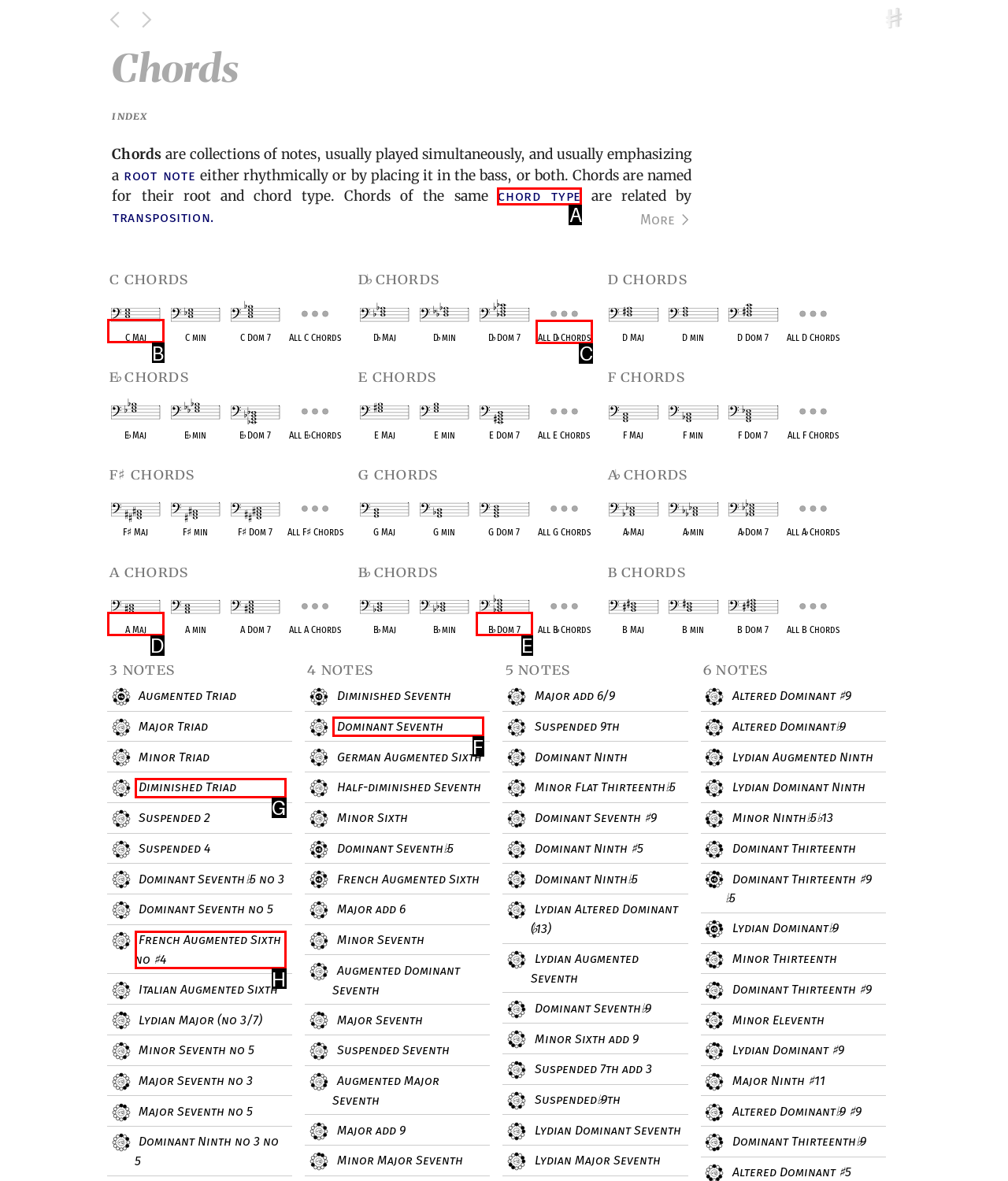Choose the HTML element that should be clicked to accomplish the task: view all D chords. Answer with the letter of the chosen option.

C